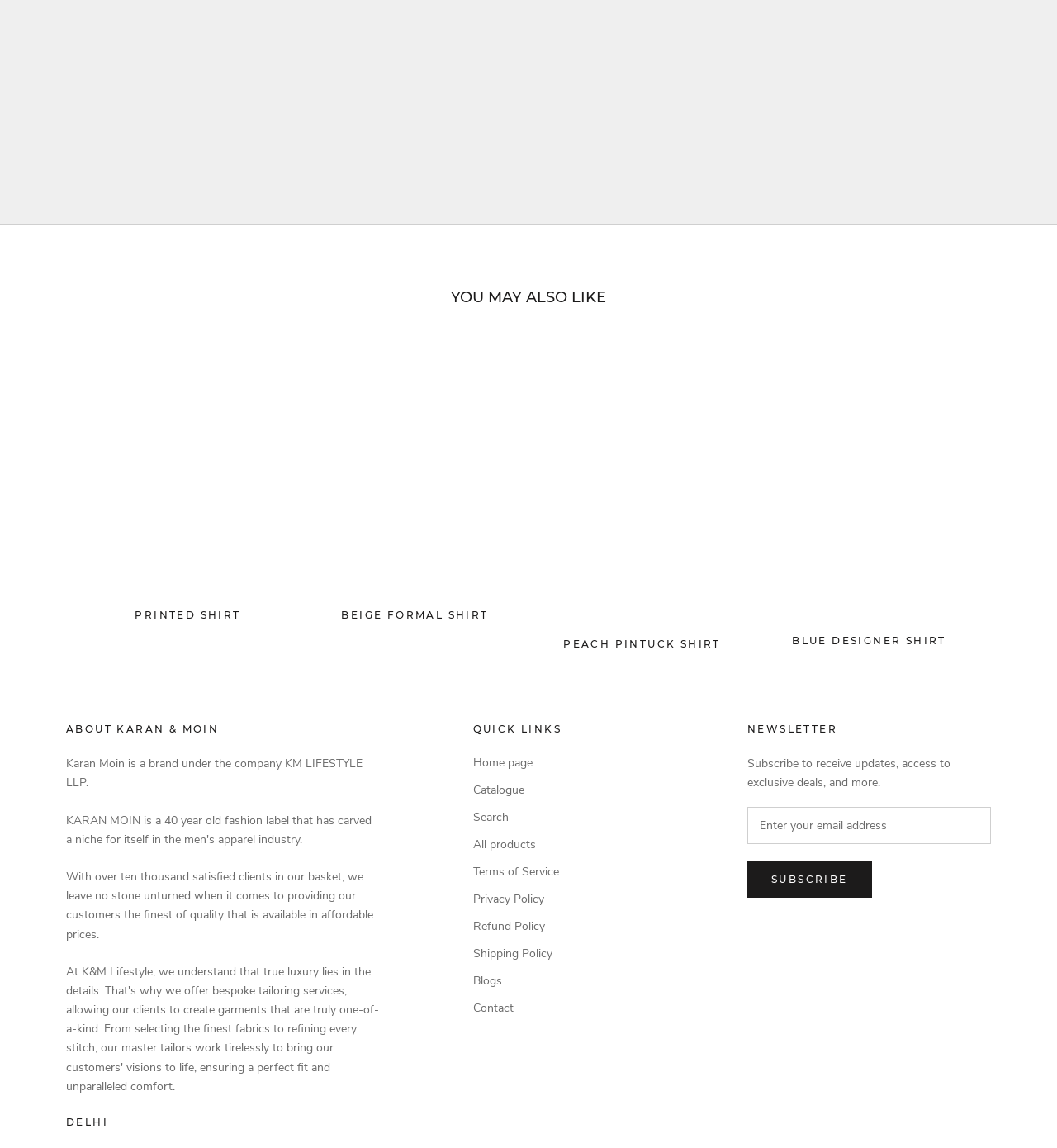Find the bounding box coordinates of the clickable area that will achieve the following instruction: "Click on the 'previous' button".

[0.031, 0.413, 0.066, 0.446]